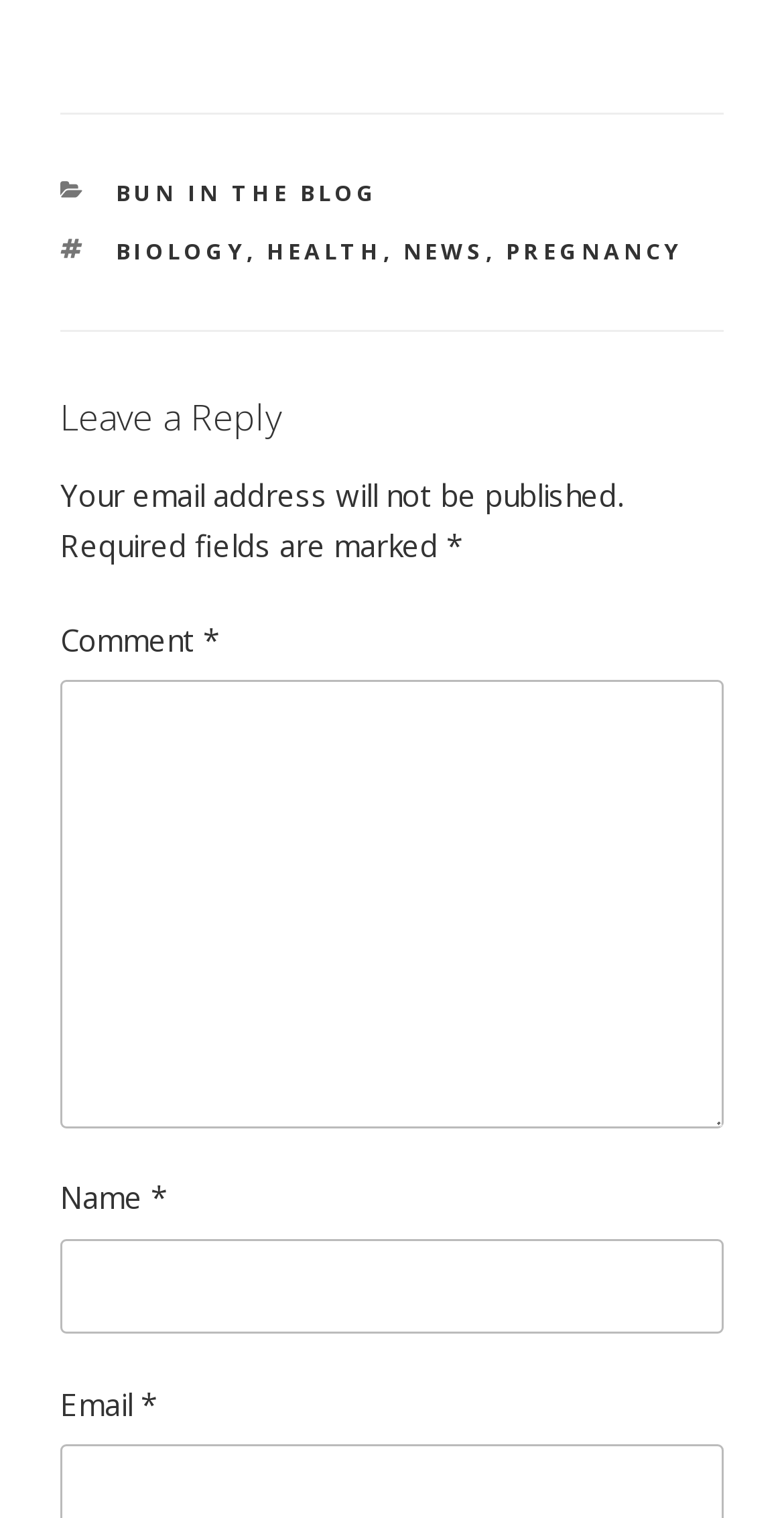Bounding box coordinates are specified in the format (top-left x, top-left y, bottom-right x, bottom-right y). All values are floating point numbers bounded between 0 and 1. Please provide the bounding box coordinate of the region this sentence describes: parent_node: Comment * name="comment"

[0.077, 0.449, 0.923, 0.743]